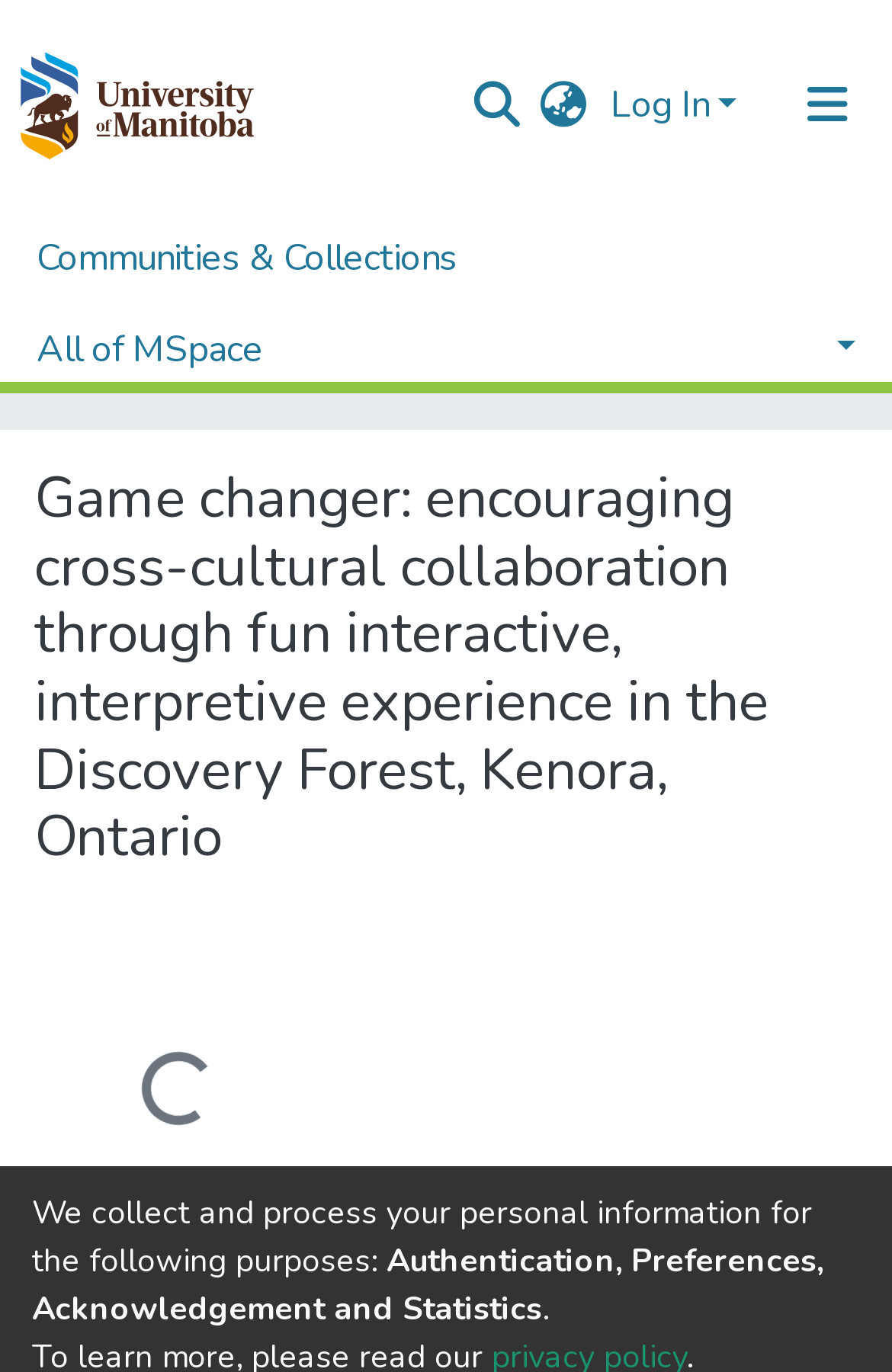Please answer the following question using a single word or phrase: 
Where is the Discovery Forest located?

Kenora, Ontario